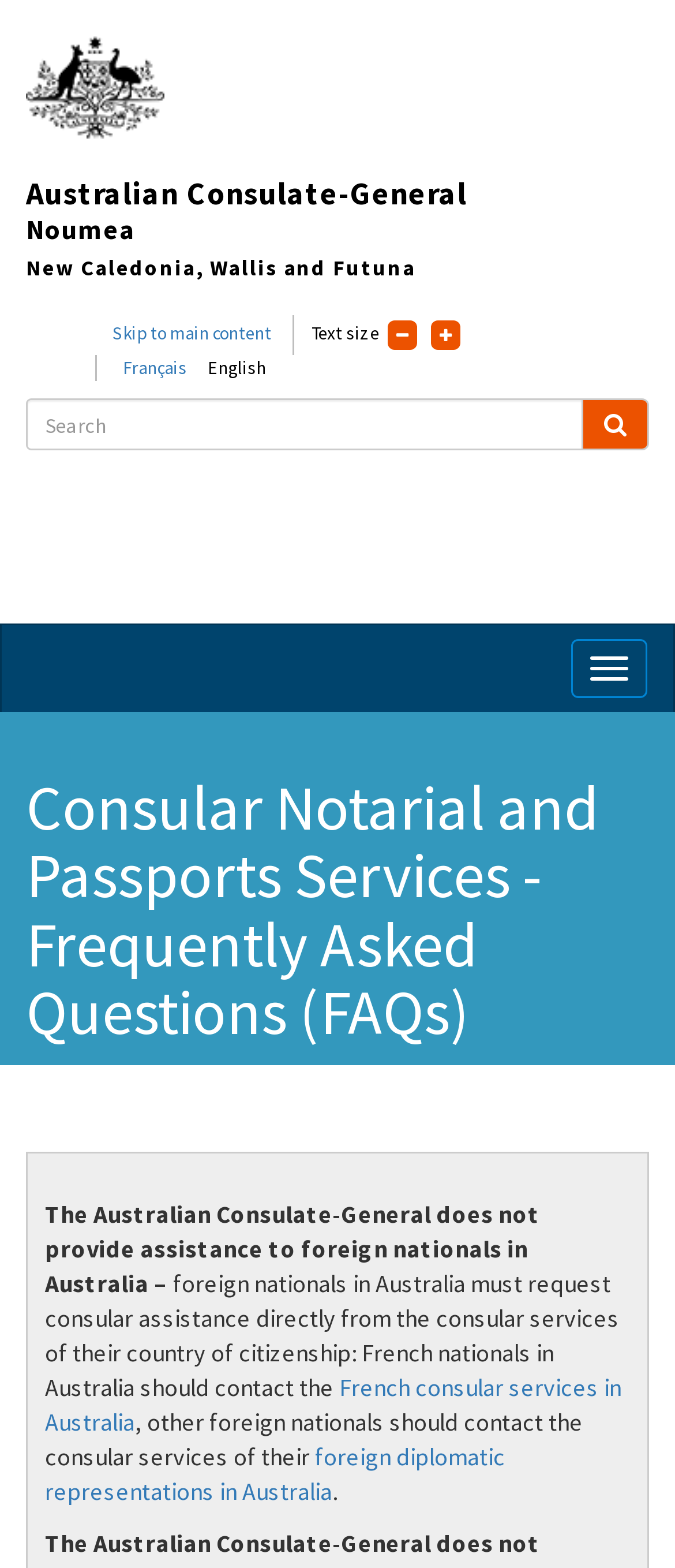Identify the coordinates of the bounding box for the element described below: "French consular services in Australia". Return the coordinates as four float numbers between 0 and 1: [left, top, right, bottom].

[0.067, 0.875, 0.921, 0.917]